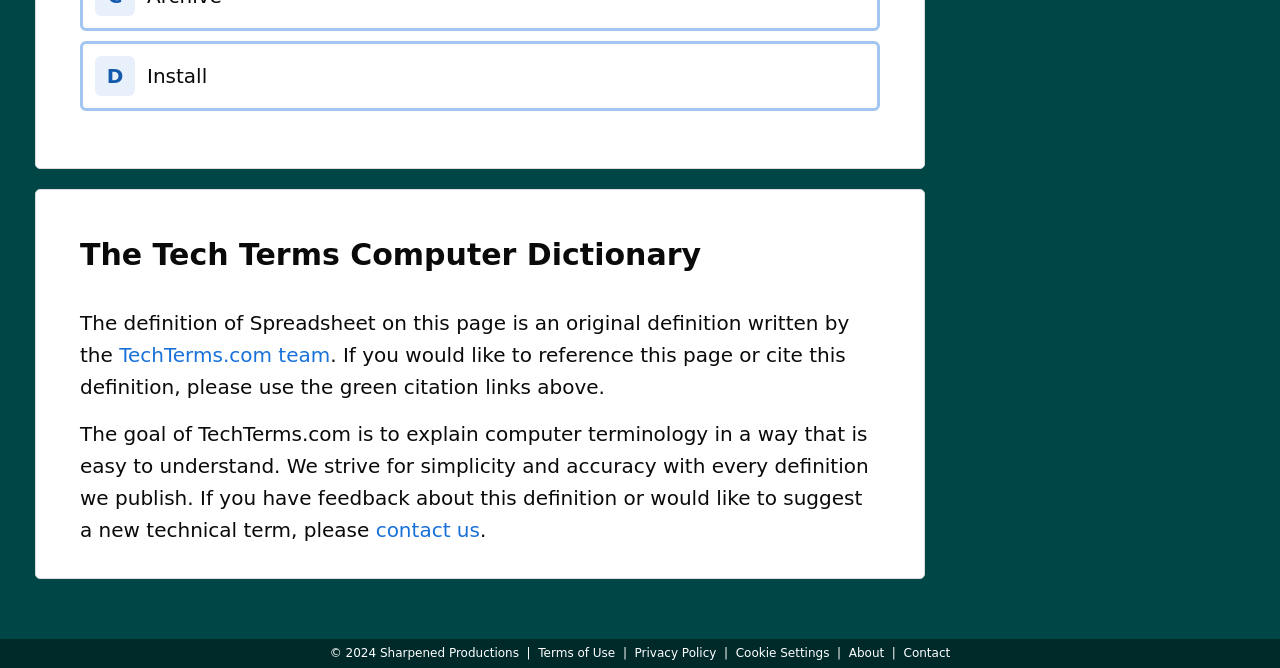Highlight the bounding box of the UI element that corresponds to this description: "parent_node: Search for: aria-label="Search"".

None